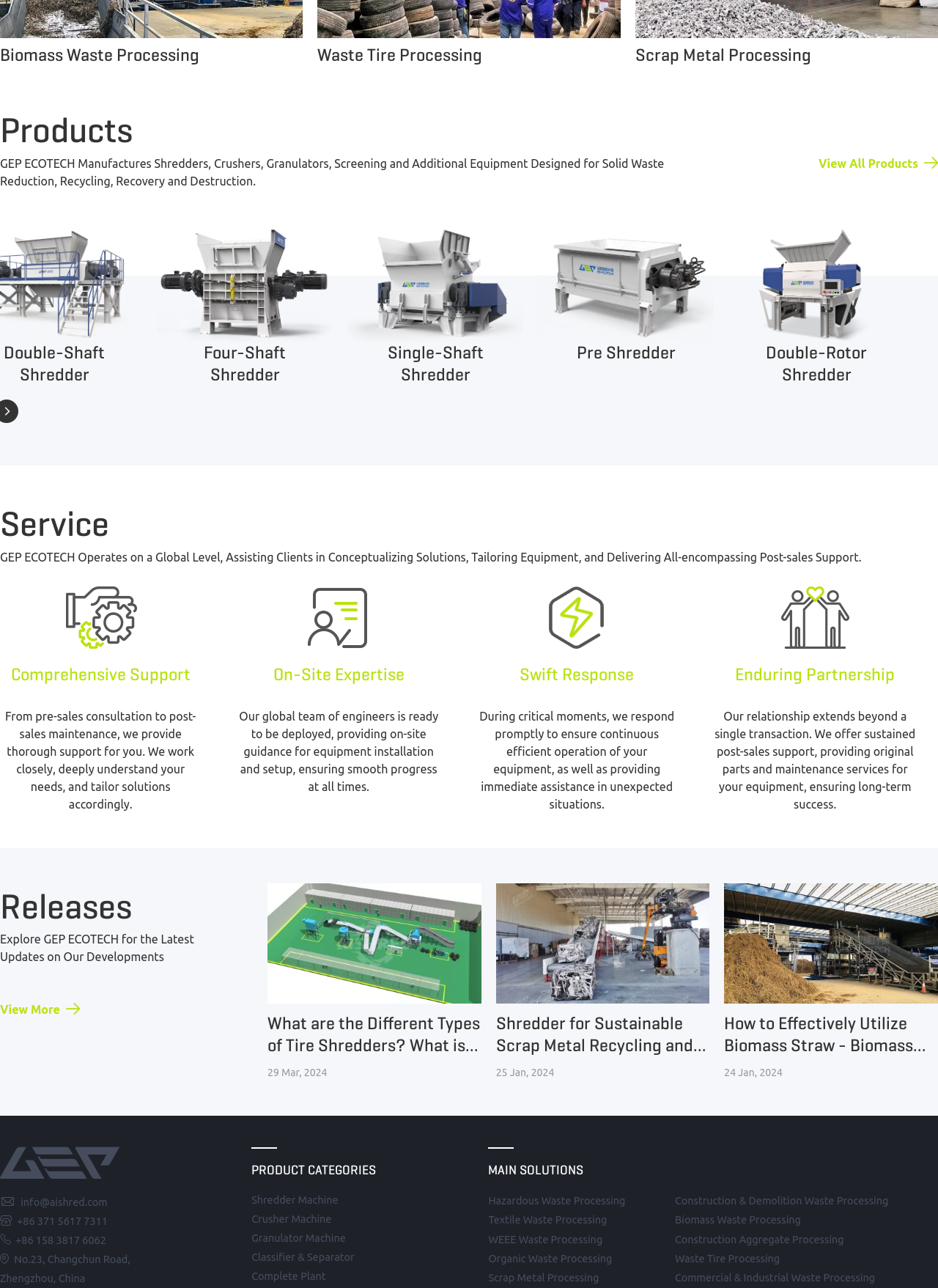Please identify the bounding box coordinates for the region that you need to click to follow this instruction: "Read about what are the different types of tire shredders".

[0.285, 0.686, 0.513, 0.839]